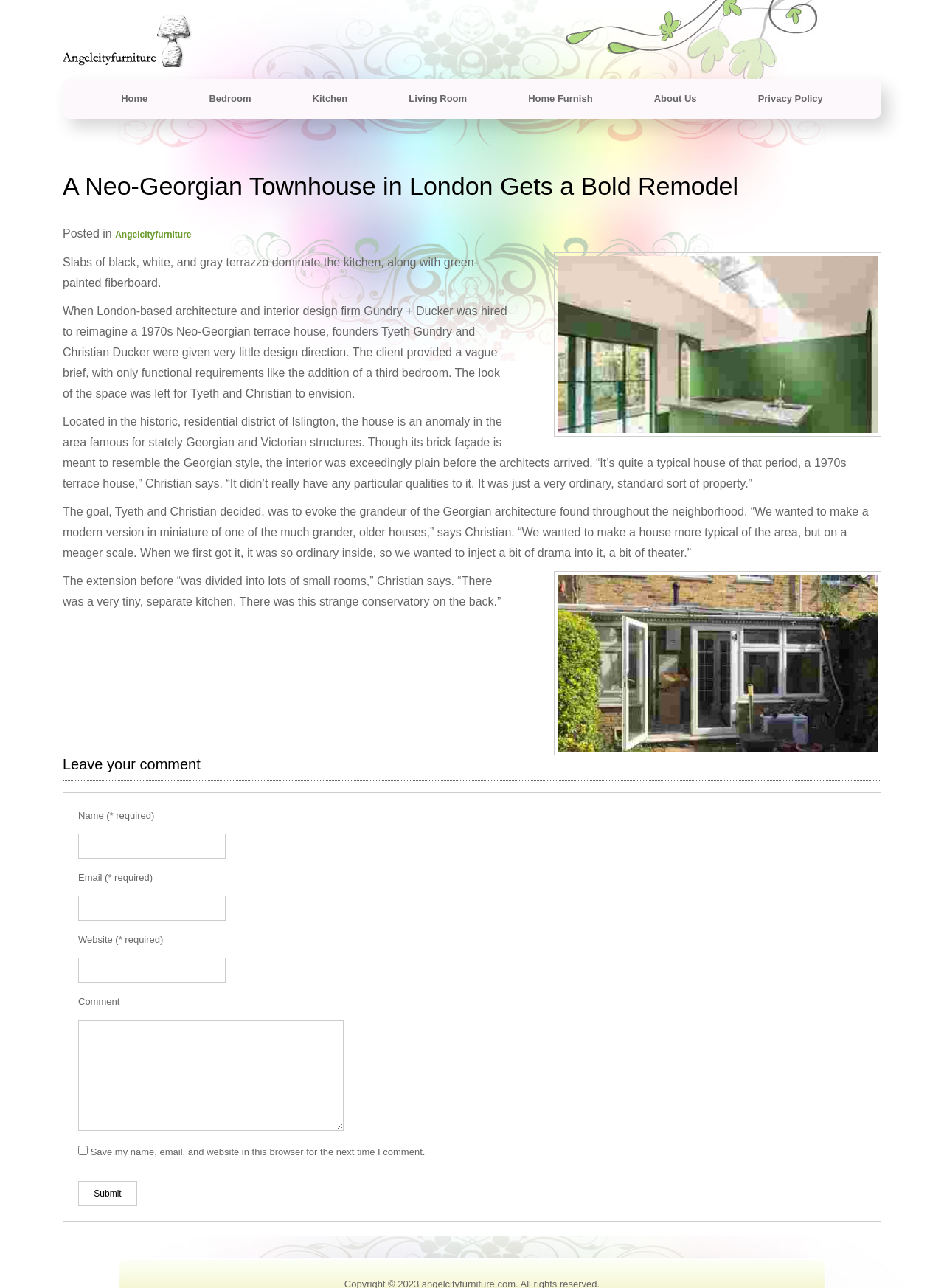Write an exhaustive caption that covers the webpage's main aspects.

This webpage appears to be an article about a home renovation project in London. At the top, there is a navigation menu with links to different sections of the website, including "Home", "Bedroom", "Kitchen", "Living Room", "Home Furnish", "About Us", and "Privacy Policy". 

Below the navigation menu, there is a large heading that reads "A Neo-Georgian Townhouse in London Gets a Bold Remodel". To the right of the heading, there is a smaller link to "Angelcityfurniture" and an image with the same name. 

The main content of the article is divided into several paragraphs of text, accompanied by two large images. The text describes the renovation project, including the goals of the architects and the design decisions they made. The images appear to be photographs of the renovated kitchen and living room.

At the bottom of the page, there is a comment section where users can leave their thoughts on the article. The comment section includes fields for users to enter their name, email, website, and comment, as well as a checkbox to save their information for future comments. There is also a "Submit" button to post the comment.